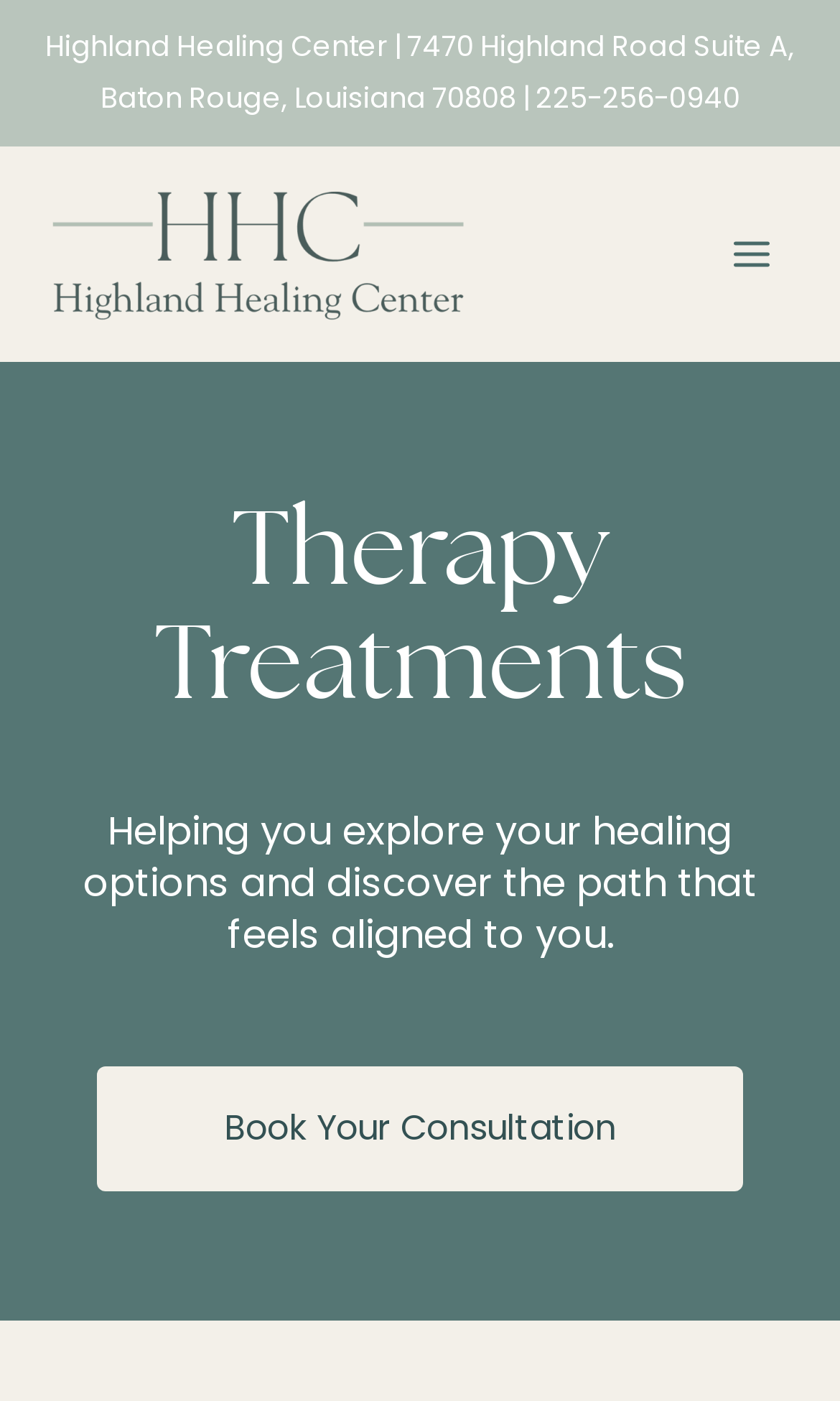From the given element description: "Main Menu", find the bounding box for the UI element. Provide the coordinates as four float numbers between 0 and 1, in the order [left, top, right, bottom].

[0.841, 0.149, 0.949, 0.213]